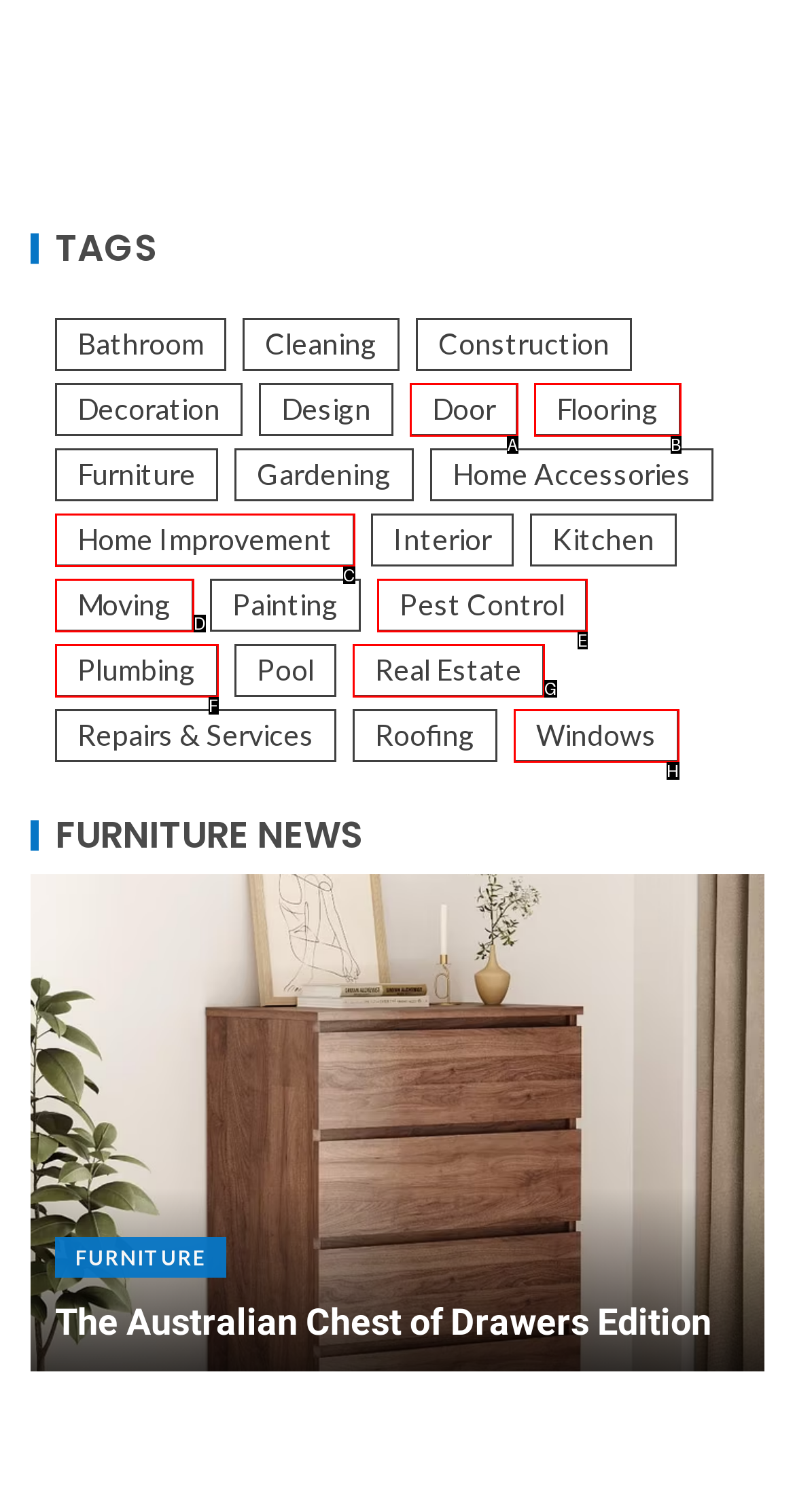Which HTML element should be clicked to fulfill the following task: Browse Real Estate?
Reply with the letter of the appropriate option from the choices given.

G